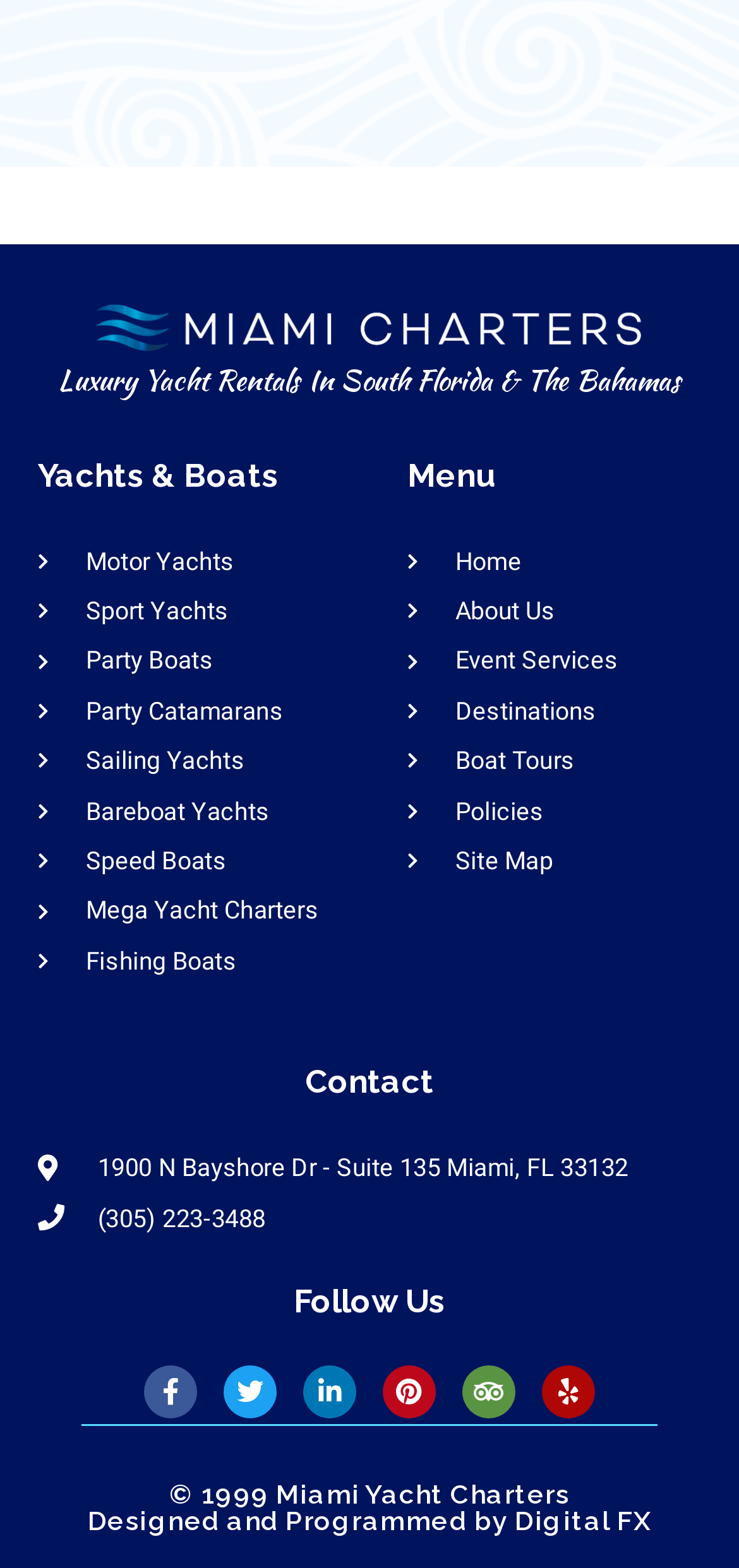Use the information in the screenshot to answer the question comprehensively: How many types of yachts are listed on the website?

The website lists 9 types of yachts, including Motor Yachts, Sport Yachts, Party Boats, Party Catamarans, Sailing Yachts, Bareboat Yachts, Speed Boats, and Mega Yacht Charters.